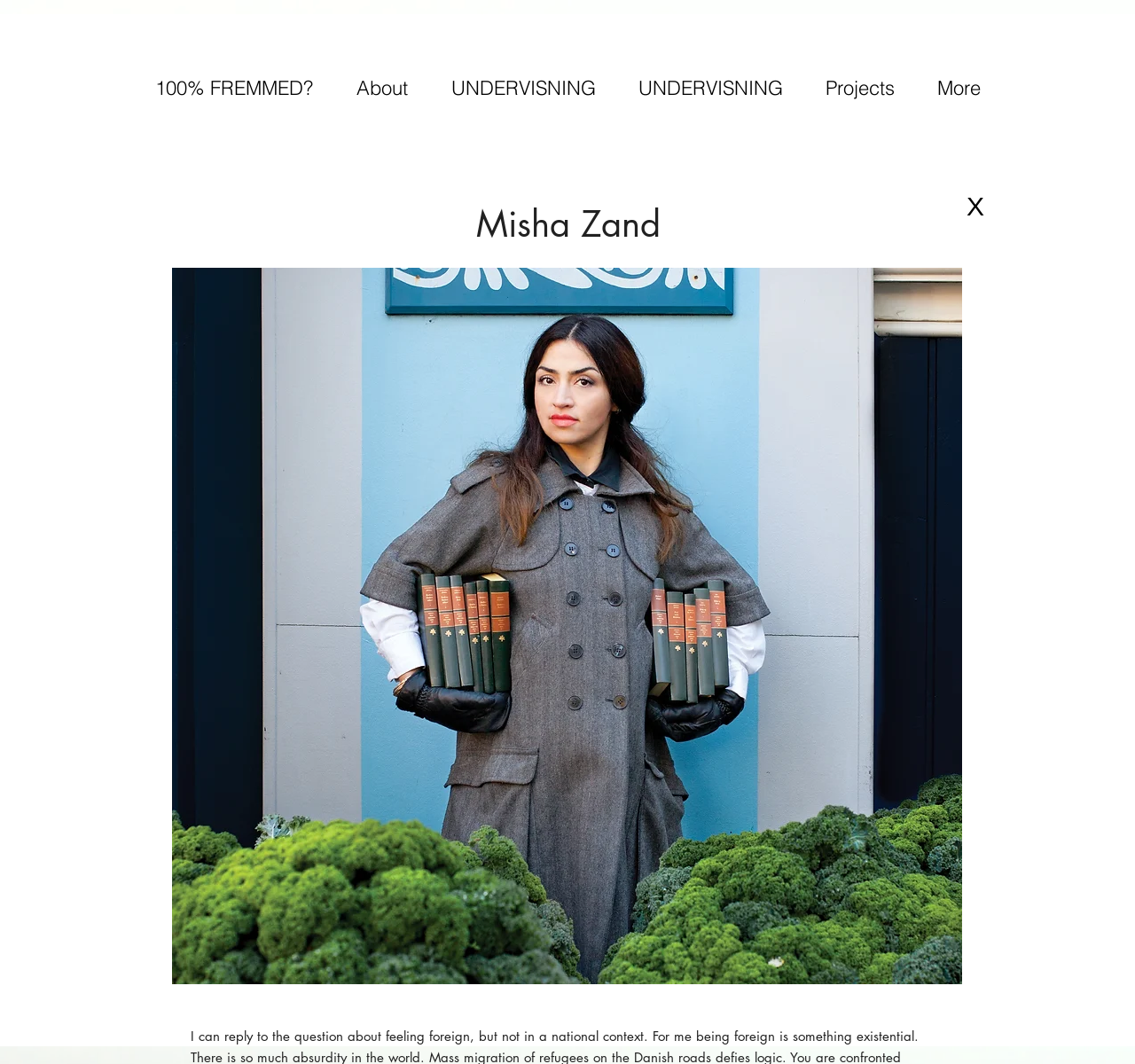Pinpoint the bounding box coordinates of the area that must be clicked to complete this instruction: "View the image".

[0.152, 0.252, 0.848, 0.925]